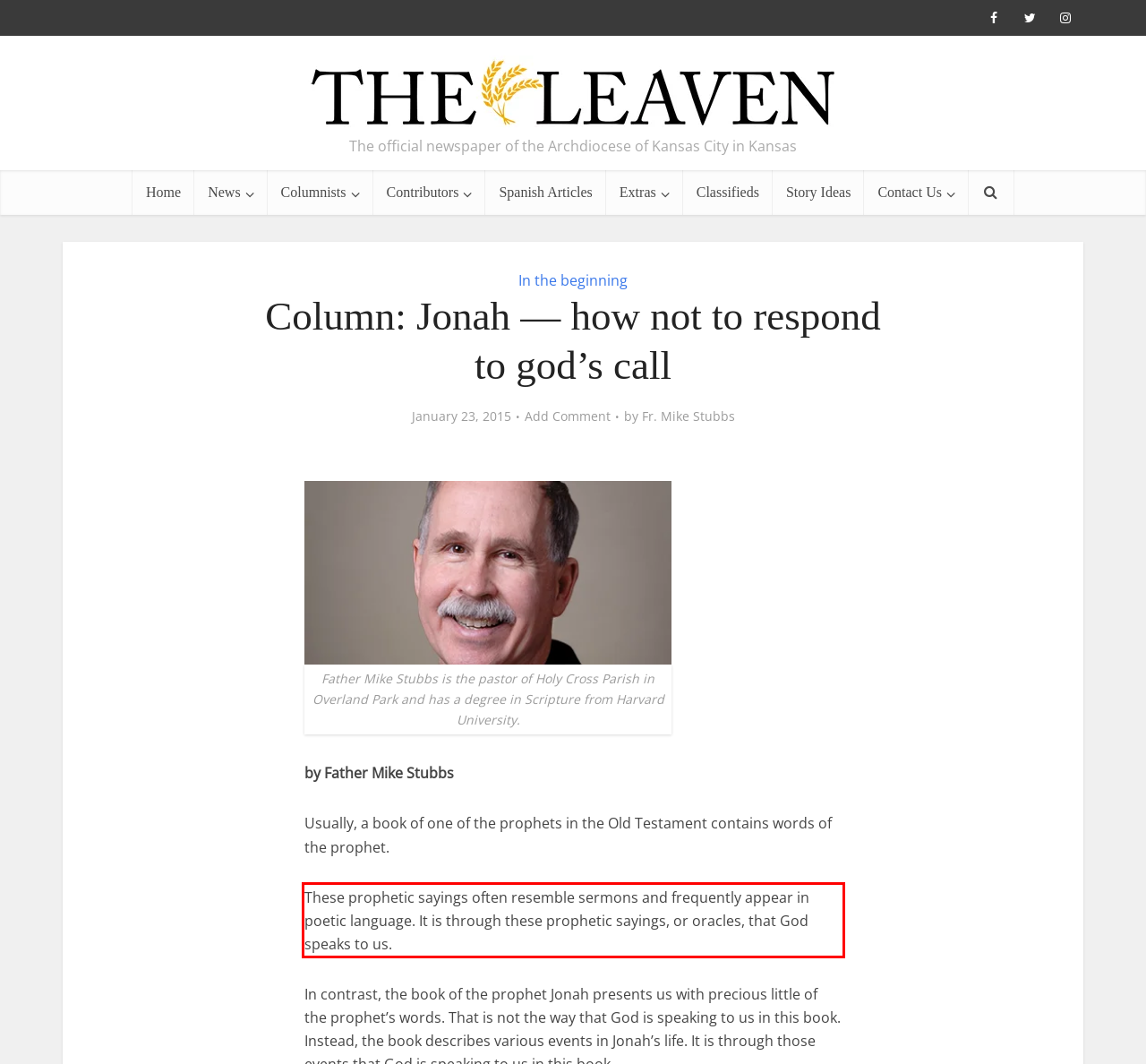You are given a screenshot showing a webpage with a red bounding box. Perform OCR to capture the text within the red bounding box.

These prophetic sayings often resemble sermons and frequently appear in poetic language. It is through these prophetic sayings, or oracles, that God speaks to us.